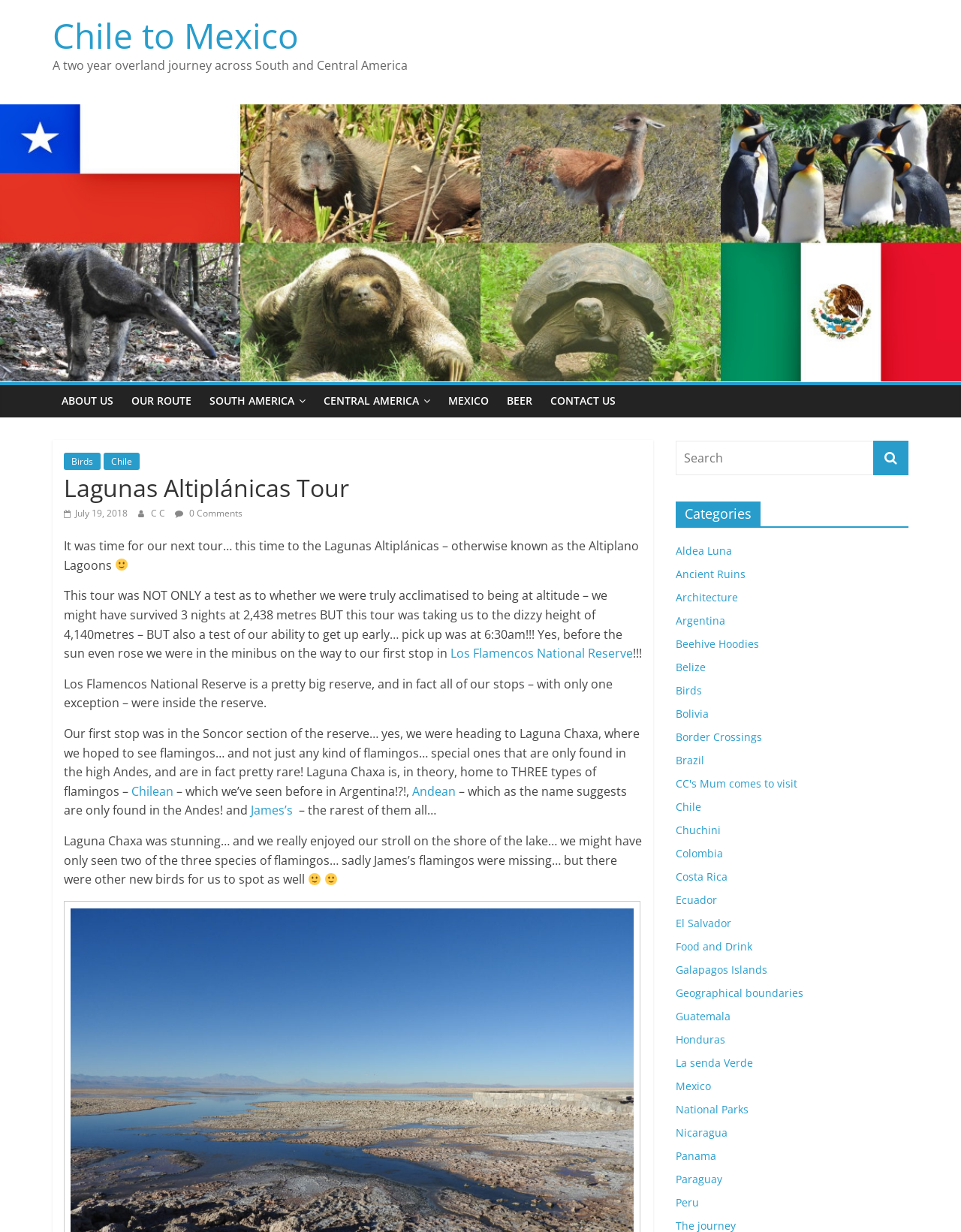Please reply to the following question with a single word or a short phrase:
What is the name of the national reserve mentioned on the webpage?

Los Flamencos National Reserve